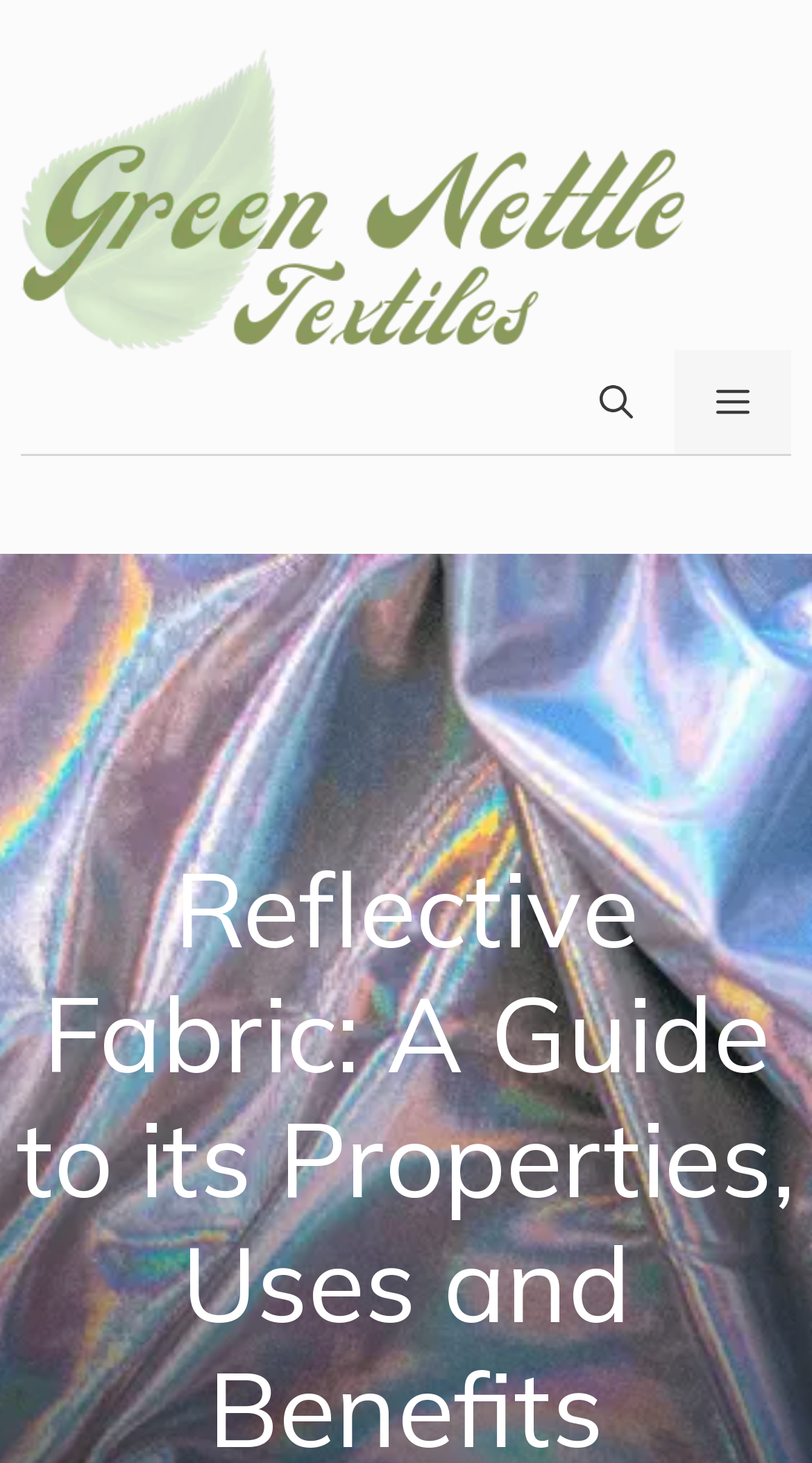Respond to the following query with just one word or a short phrase: 
What is the layout of the navigation elements?

Mobile toggle and primary navigation